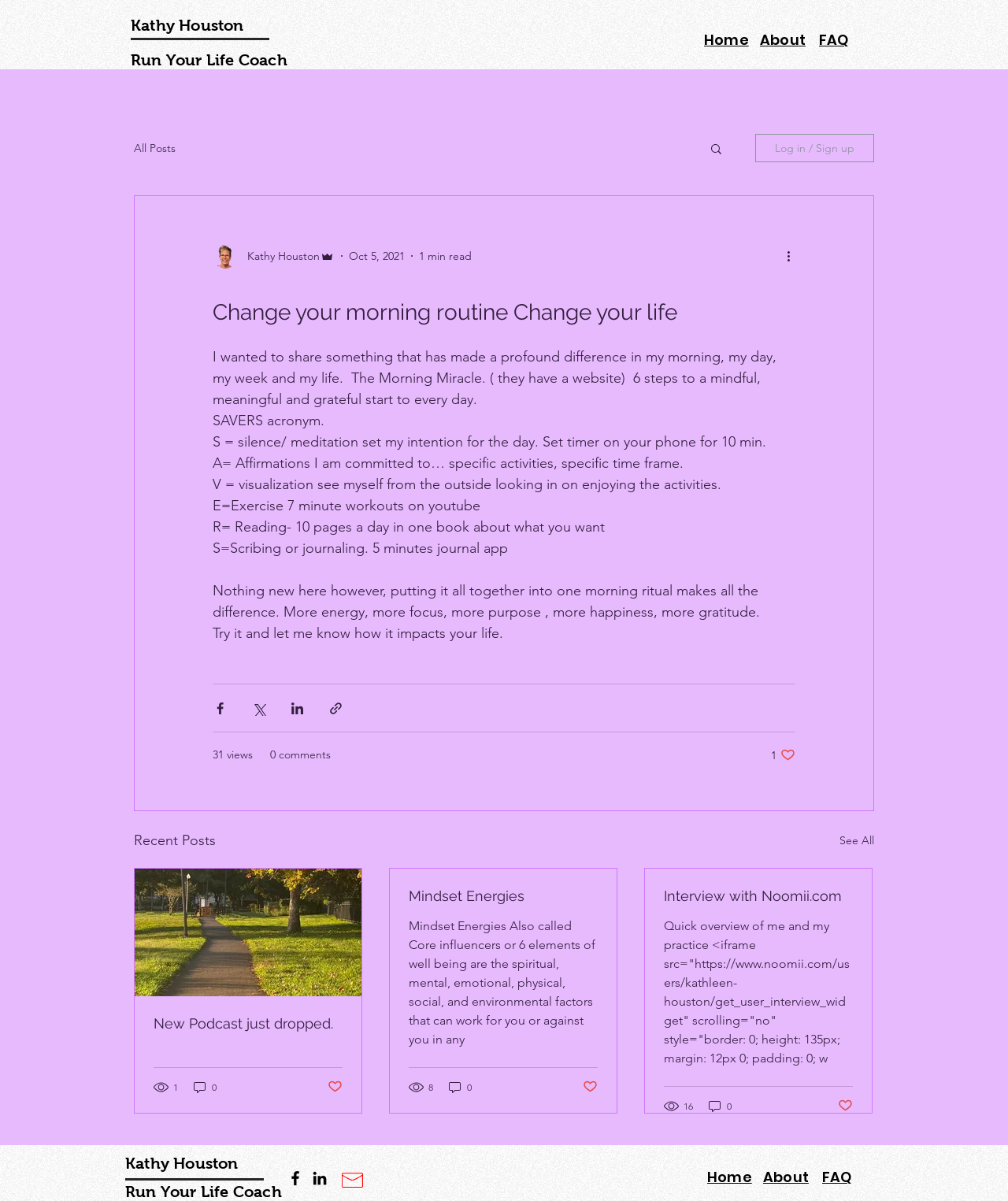Please identify the bounding box coordinates of the clickable area that will allow you to execute the instruction: "Read the article 'Change your morning routine Change your life'".

[0.211, 0.241, 0.789, 0.272]